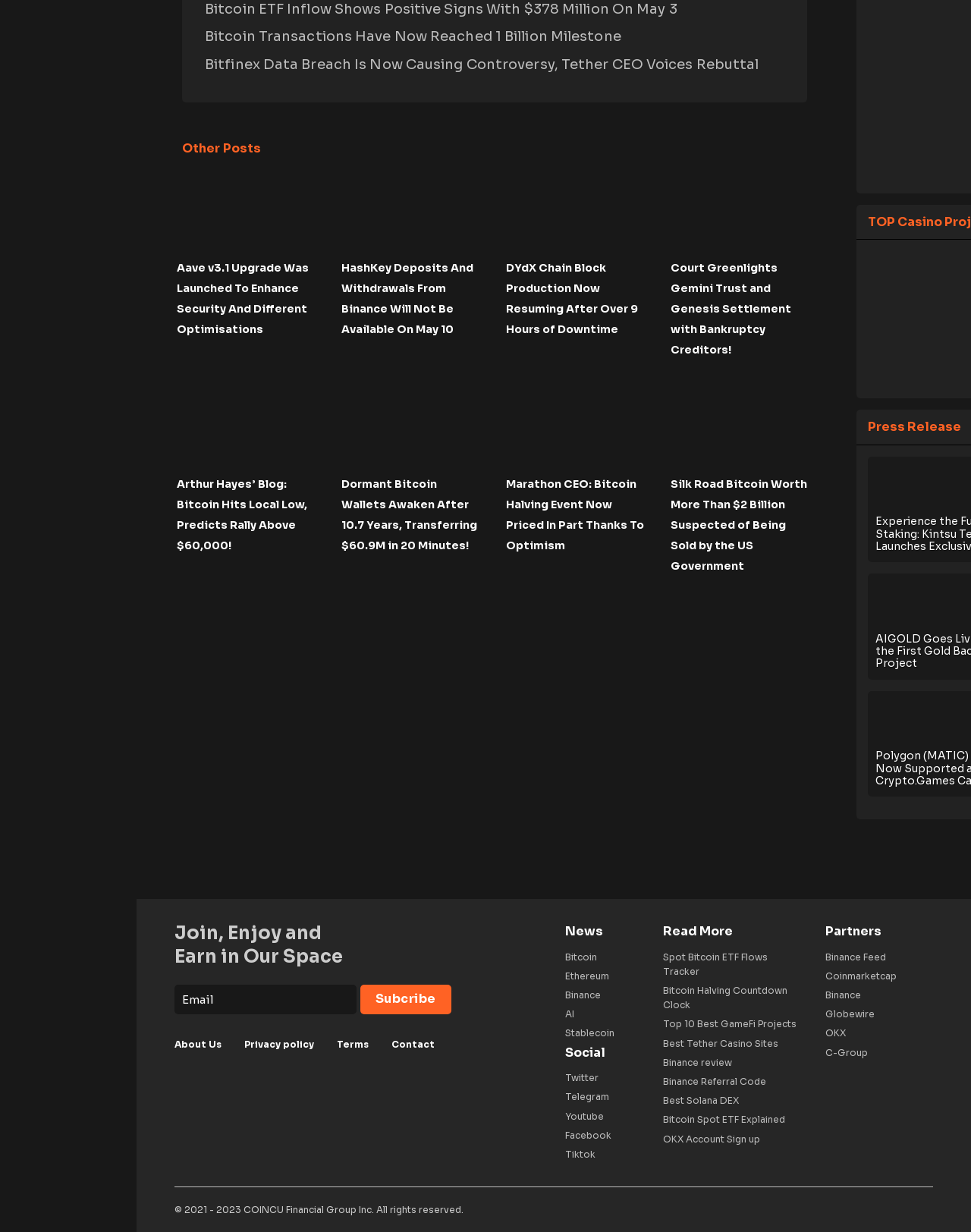Identify the bounding box coordinates of the clickable region to carry out the given instruction: "View the 'News' section".

[0.582, 0.748, 0.659, 0.764]